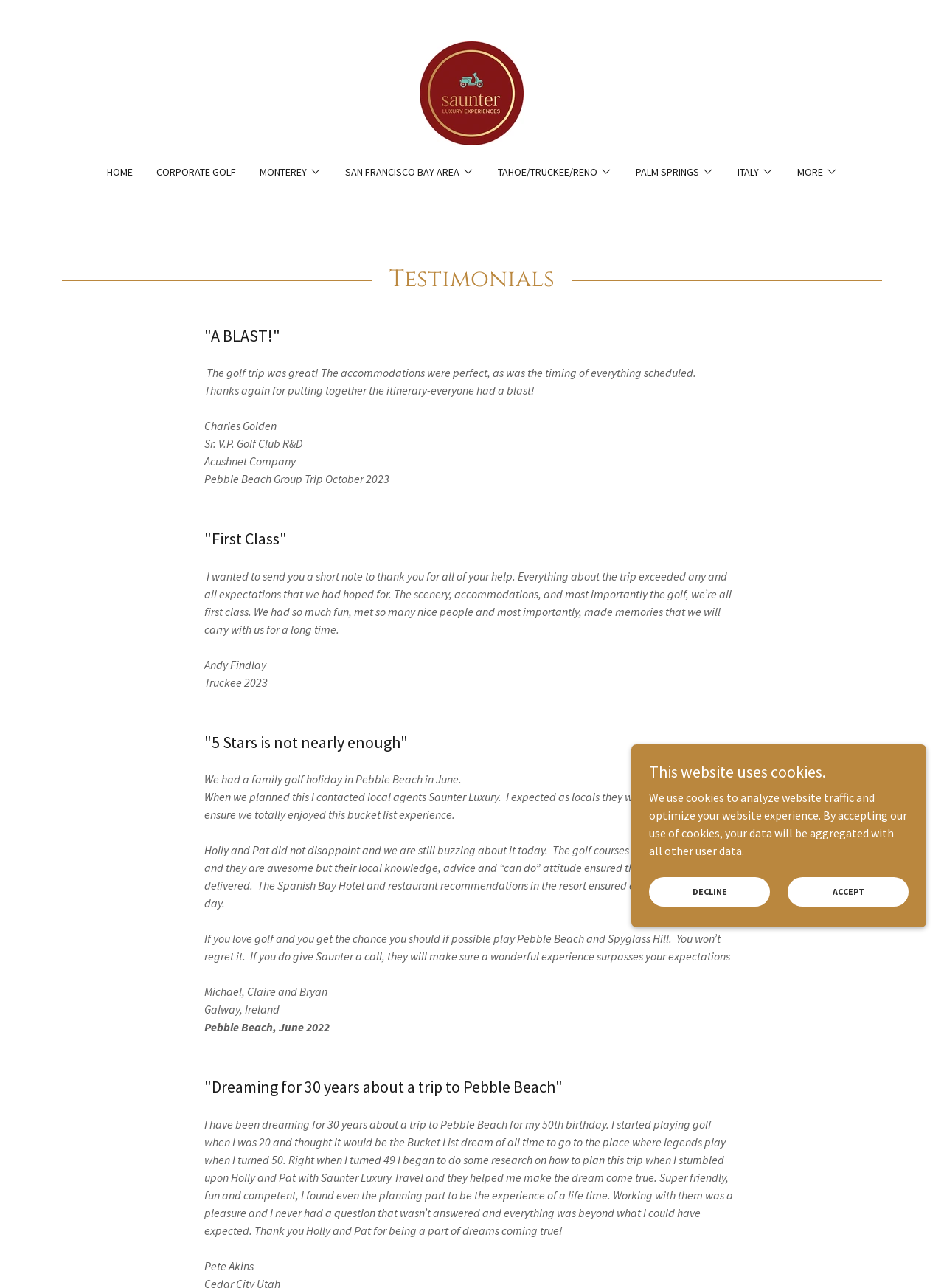Provide the bounding box coordinates of the section that needs to be clicked to accomplish the following instruction: "Click the MONTEREY button."

[0.275, 0.127, 0.34, 0.14]